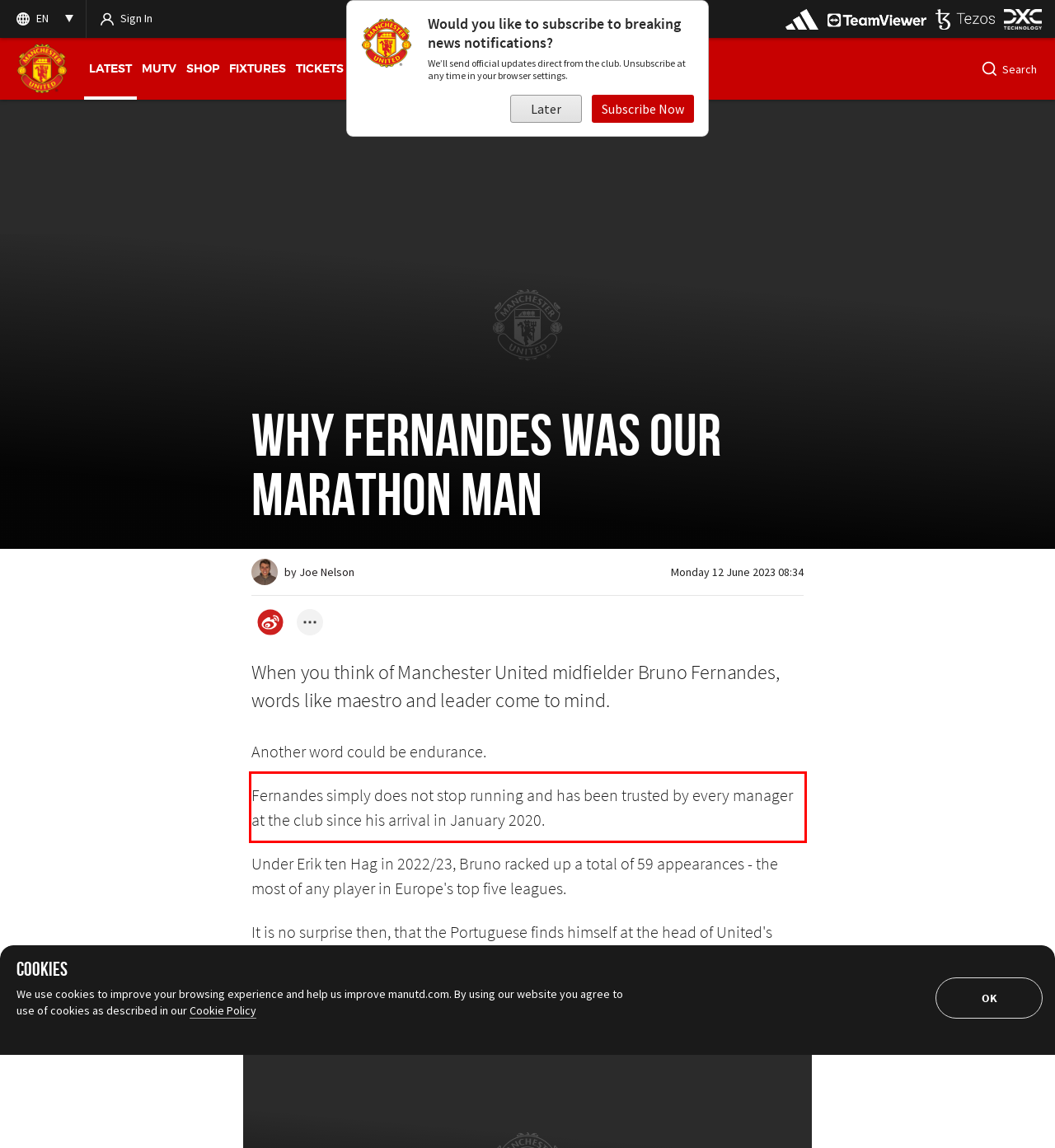Given a webpage screenshot, identify the text inside the red bounding box using OCR and extract it.

Fernandes simply does not stop running and has been trusted by every manager at the club since his arrival in January 2020.